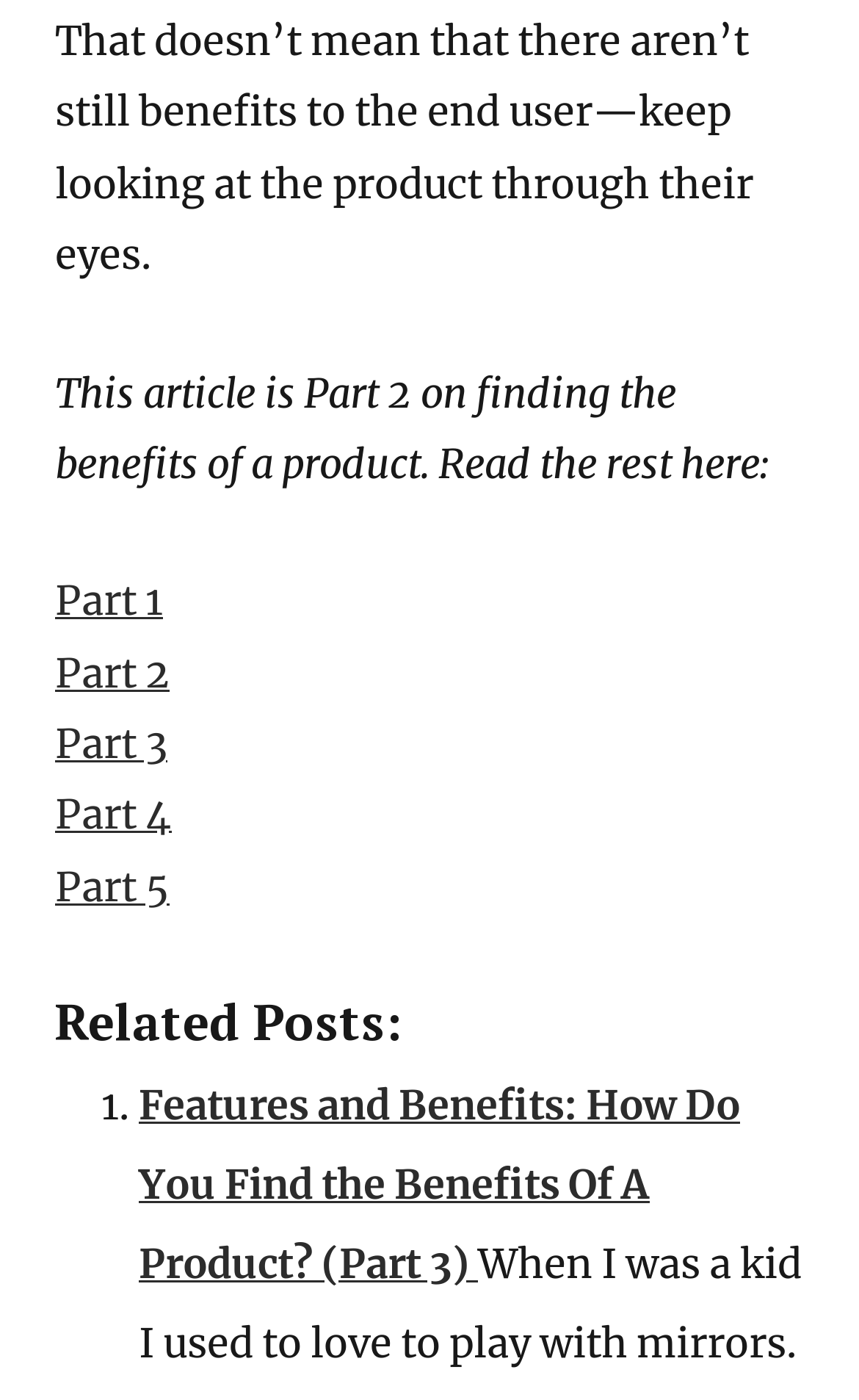What is the format of the article series?
Please use the image to provide a one-word or short phrase answer.

Multi-part series